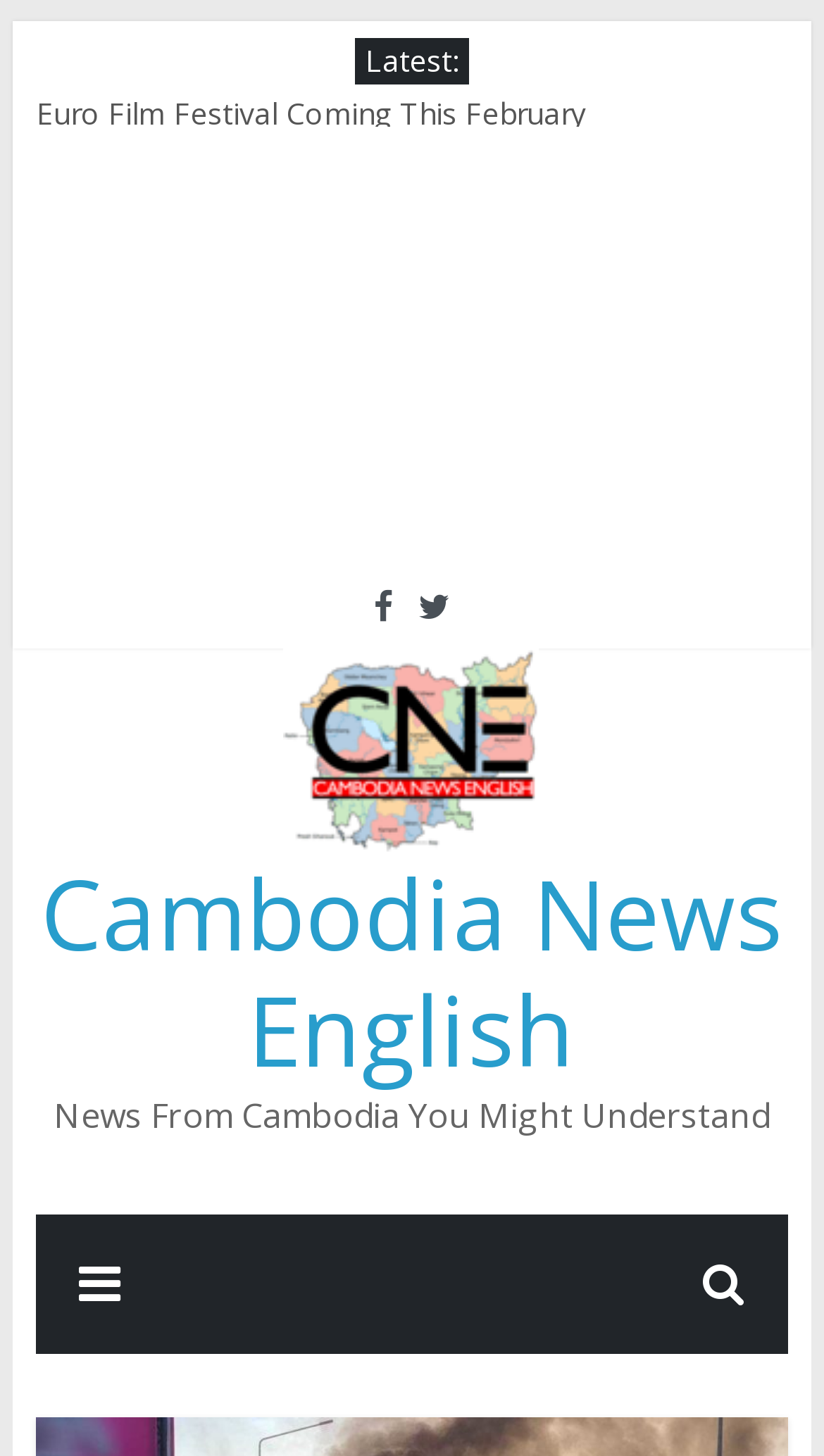How many news links are displayed on the front page?
Using the image as a reference, answer the question with a short word or phrase.

6